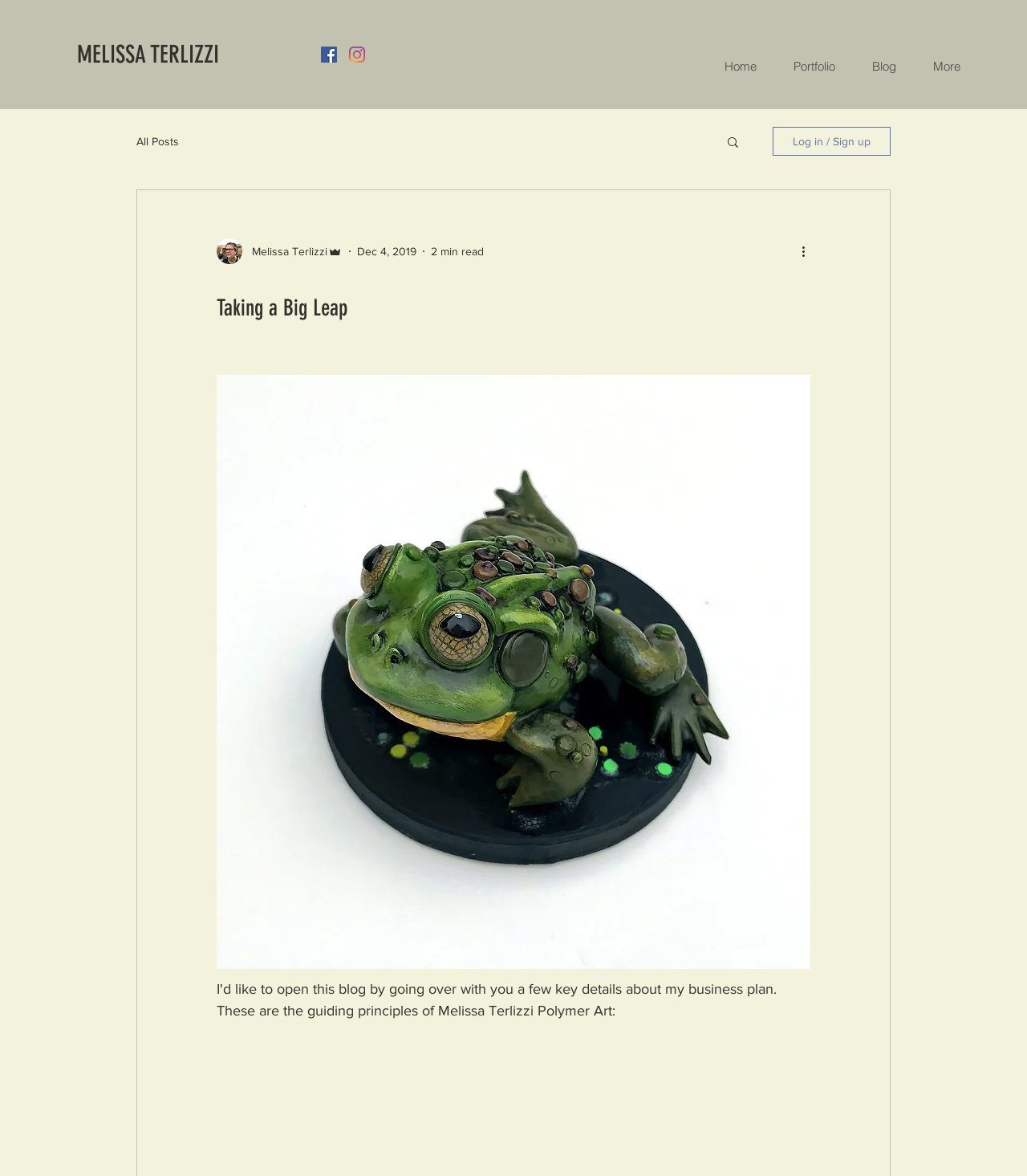Please indicate the bounding box coordinates of the element's region to be clicked to achieve the instruction: "Log in or sign up". Provide the coordinates as four float numbers between 0 and 1, i.e., [left, top, right, bottom].

[0.752, 0.108, 0.867, 0.132]